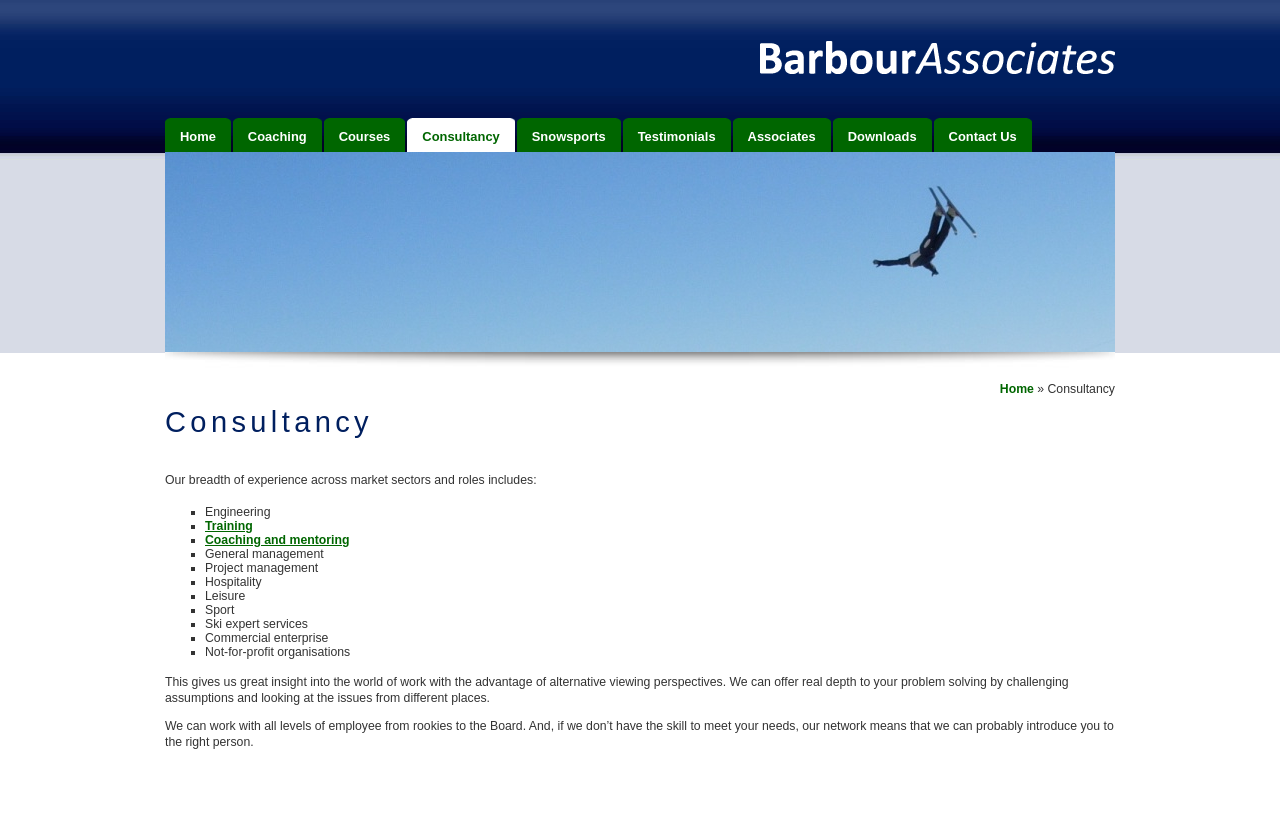Find and specify the bounding box coordinates that correspond to the clickable region for the instruction: "Click on the Consultancy link".

[0.33, 0.143, 0.402, 0.184]